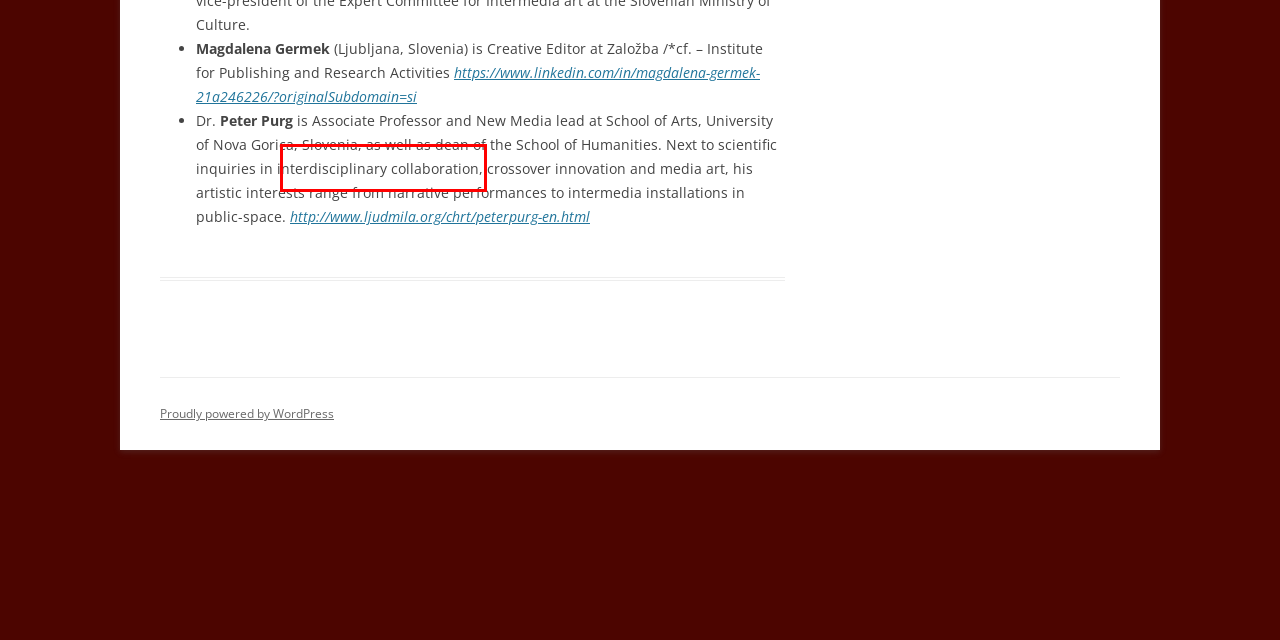You have a screenshot showing a webpage with a red bounding box around a UI element. Choose the webpage description that best matches the new page after clicking the highlighted element. Here are the options:
A. [FISEA’93] | ISEA Symposium Archives
B. [ISEA2004] | ISEA Symposium Archives
C. [ISEA96] | ISEA Symposium Archives
D. [ISEA2012] | ISEA Symposium Archives
E. [ISEA2009] | ISEA Symposium Archives
F. [ISEA2006] | ISEA Symposium Archives
G. [ISEA2008] | ISEA Symposium Archives
H. [ISEA95] | ISEA Symposium Archives

E